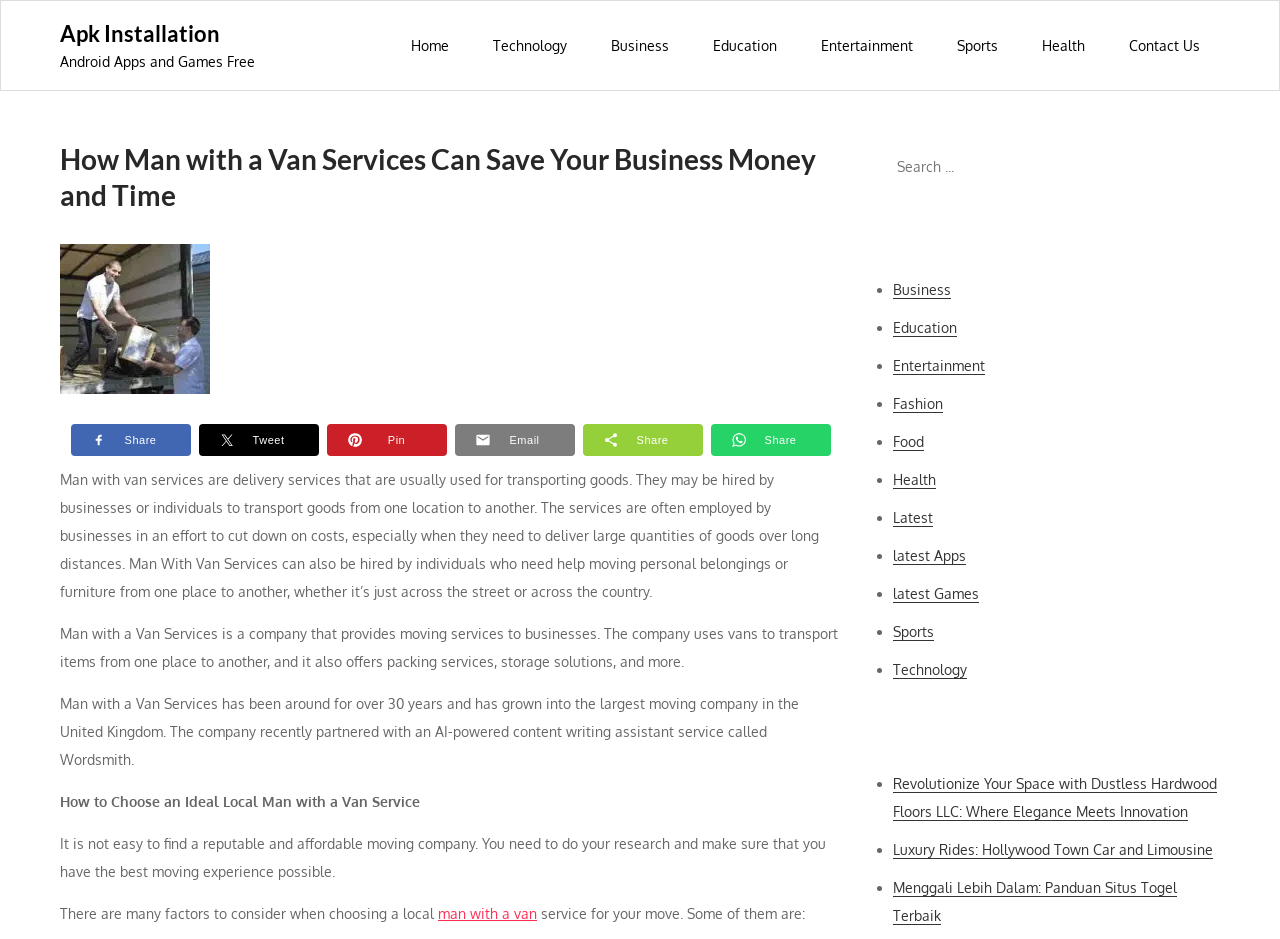Based on what you see in the screenshot, provide a thorough answer to this question: What is the main topic of the webpage?

Based on the webpage content, the main topic is about Man with a Van Services, which is a delivery service that transports goods from one location to another.